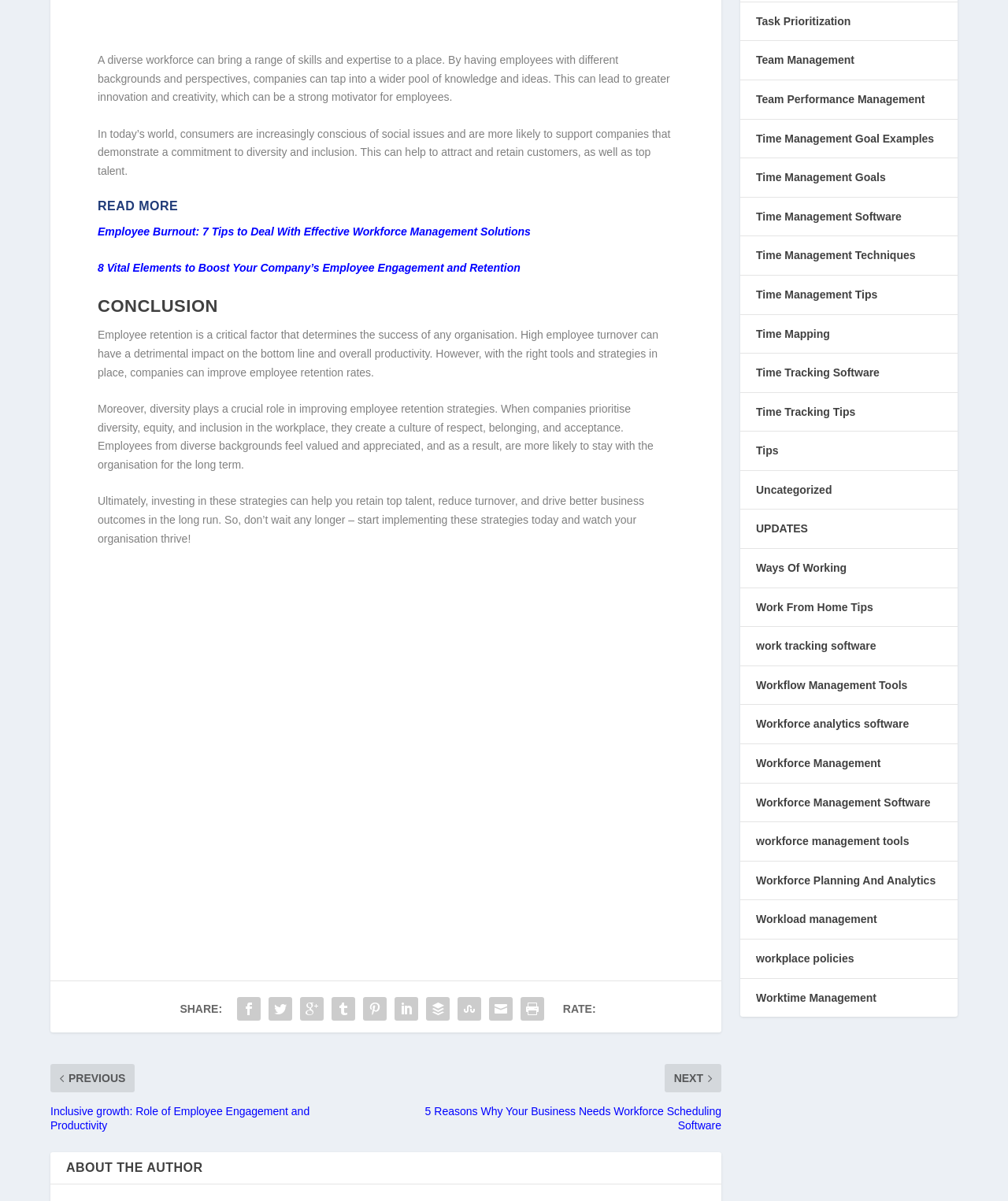Specify the bounding box coordinates for the region that must be clicked to perform the given instruction: "Share on social media".

[0.178, 0.844, 0.22, 0.854]